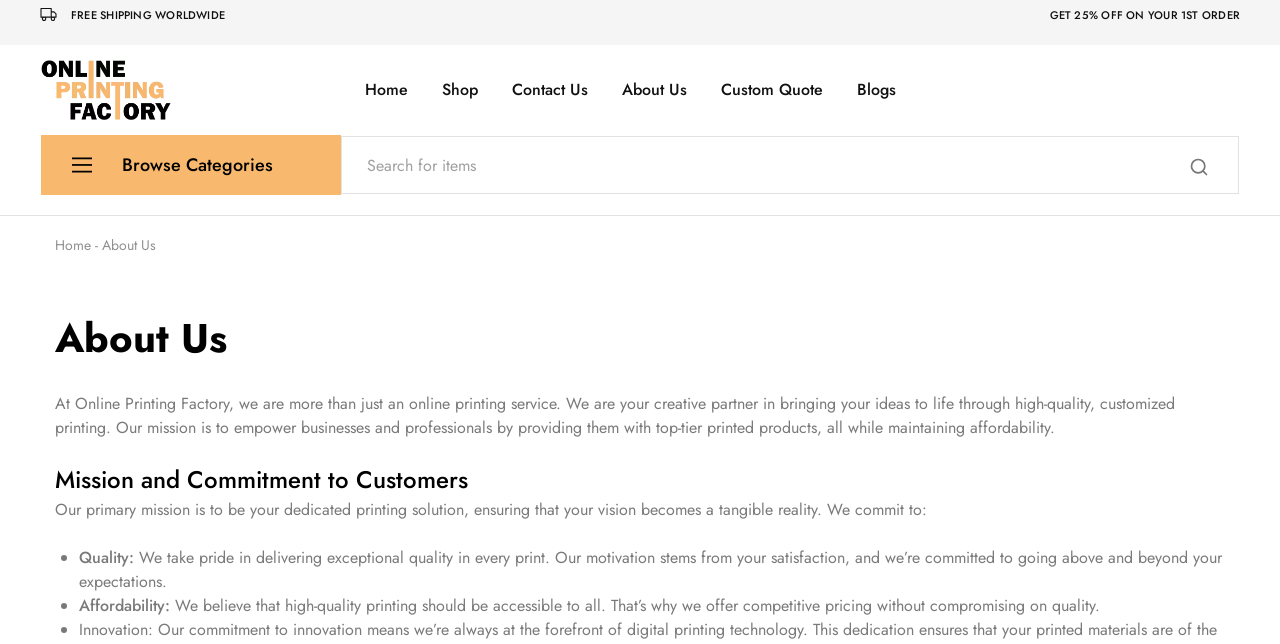Determine the bounding box coordinates of the clickable region to execute the instruction: "Click on the 'Shop' button". The coordinates should be four float numbers between 0 and 1, denoted as [left, top, right, bottom].

[0.343, 0.123, 0.375, 0.157]